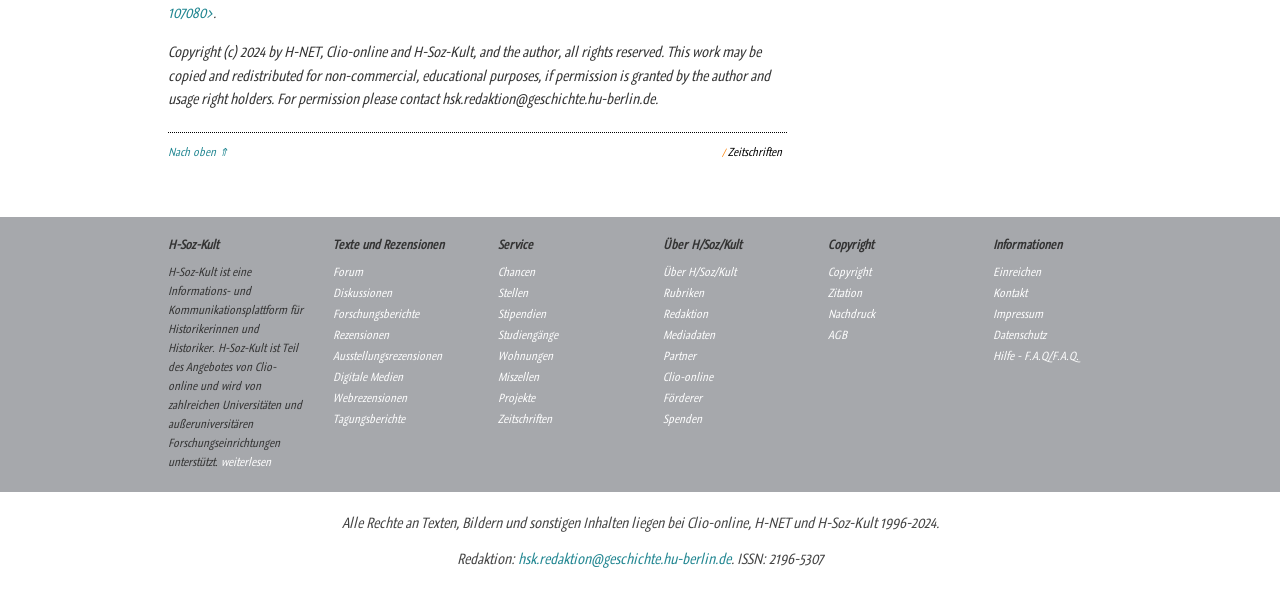Identify the bounding box coordinates of the clickable region necessary to fulfill the following instruction: "Contact the editor". The bounding box coordinates should be four float numbers between 0 and 1, i.e., [left, top, right, bottom].

[0.405, 0.928, 0.571, 0.962]